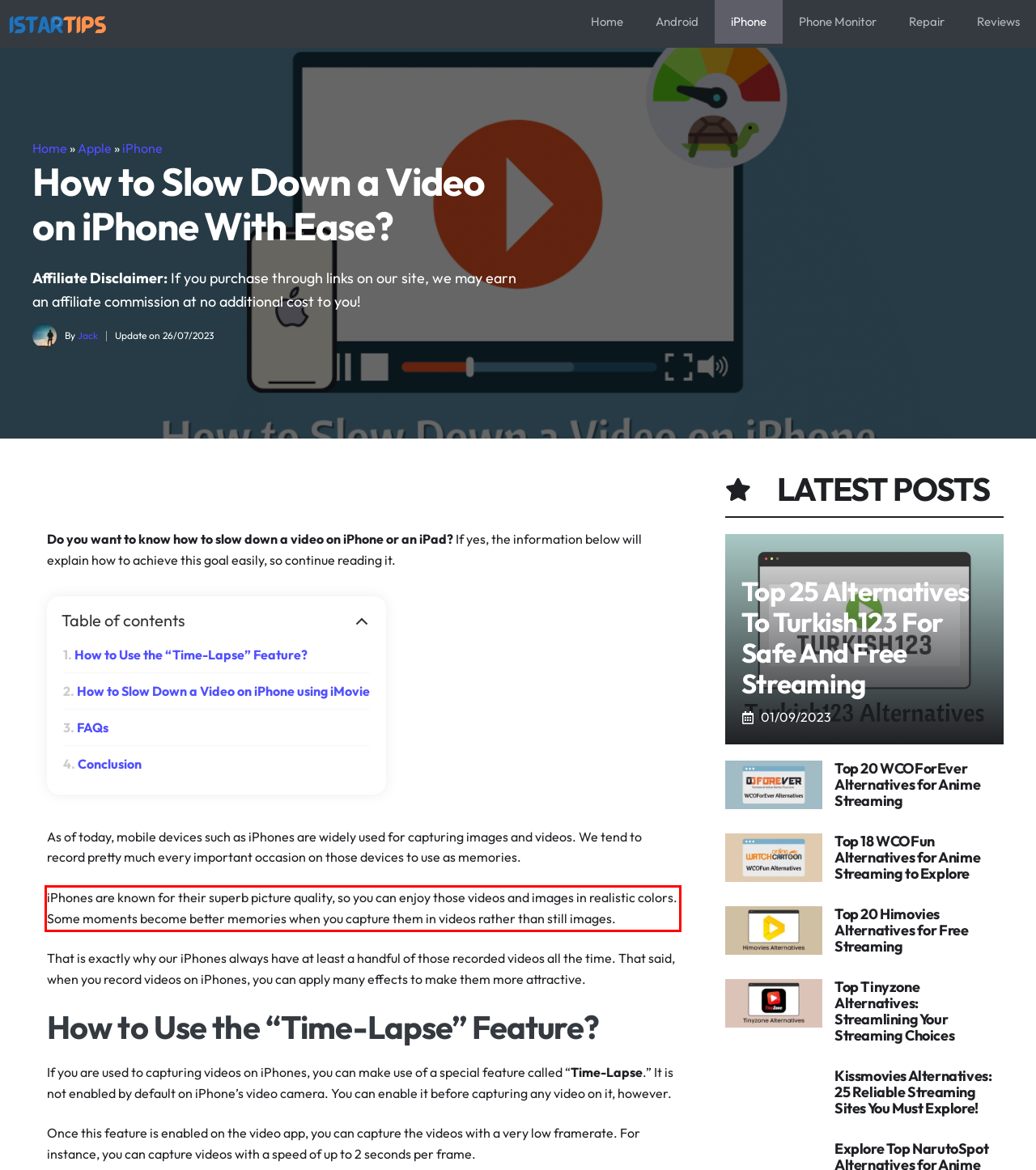You are presented with a screenshot containing a red rectangle. Extract the text found inside this red bounding box.

iPhones are known for their superb picture quality, so you can enjoy those videos and images in realistic colors. Some moments become better memories when you capture them in videos rather than still images.